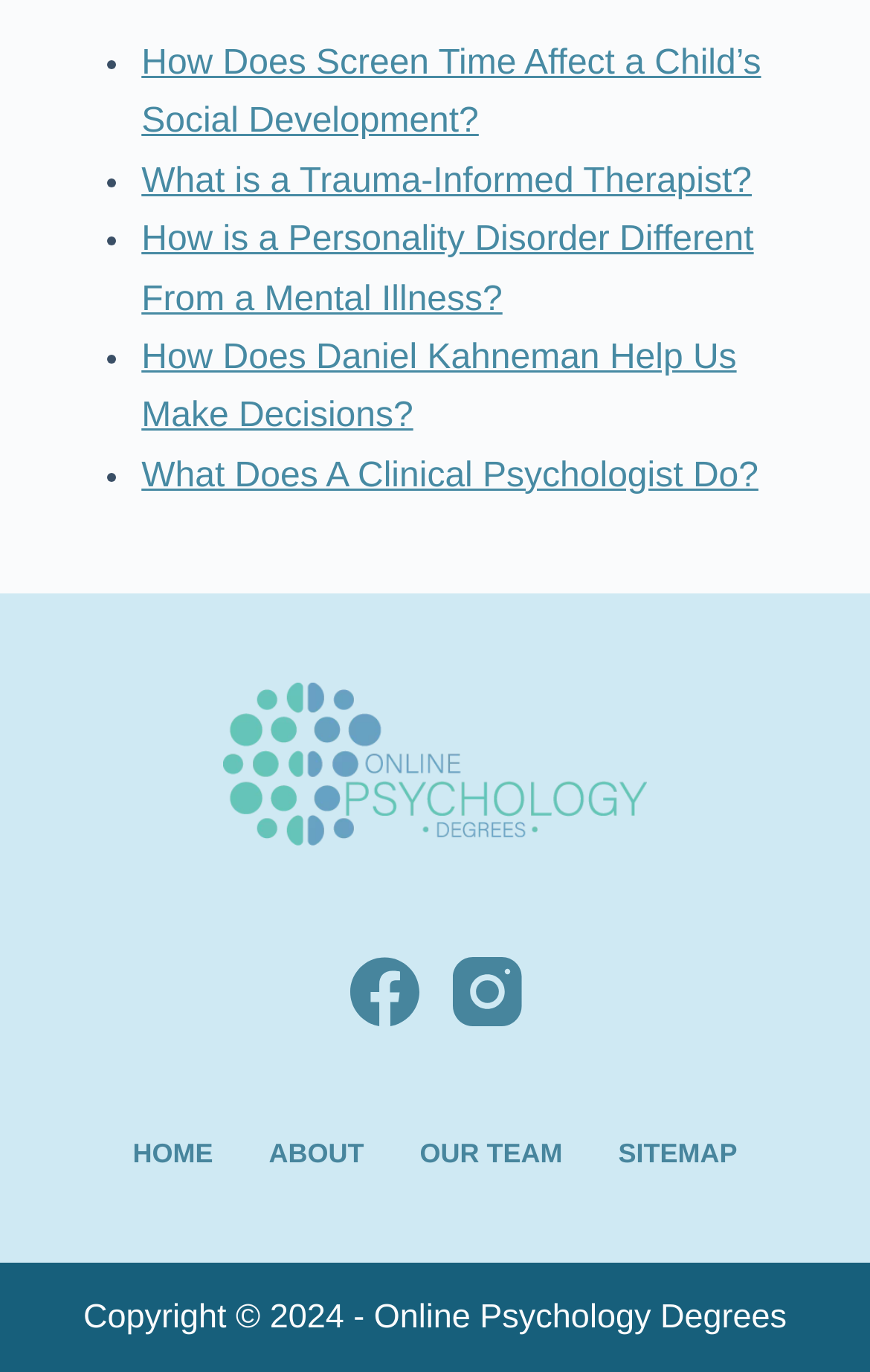Provide a short answer using a single word or phrase for the following question: 
What is the orientation of the footer menu?

horizontal